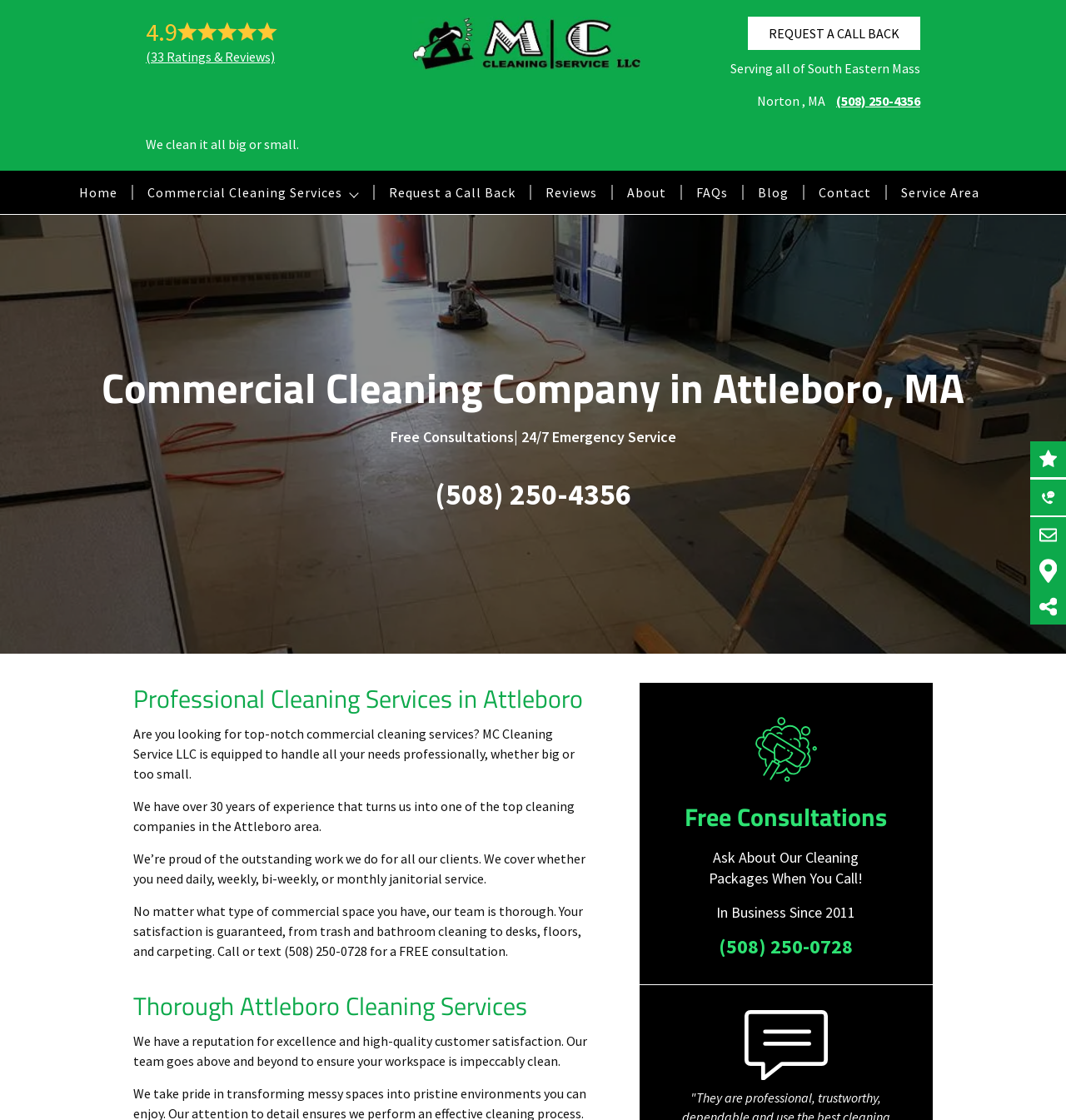Determine the bounding box coordinates for the UI element described. Format the coordinates as (top-left x, top-left y, bottom-right x, bottom-right y) and ensure all values are between 0 and 1. Element description: Request a Call Back

[0.364, 0.16, 0.483, 0.184]